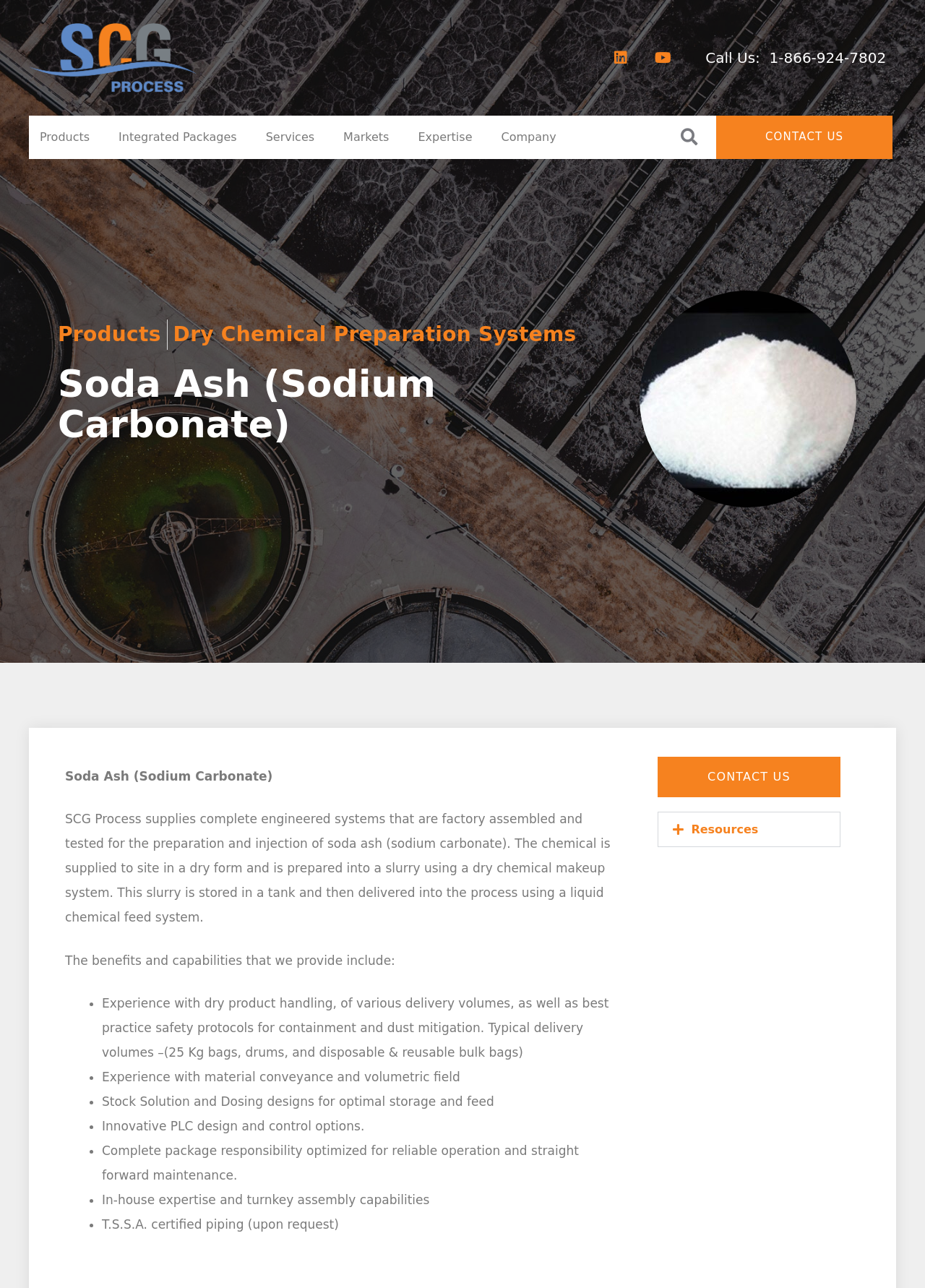Determine the bounding box coordinates of the element that should be clicked to execute the following command: "Read the Supreme Court Creates New “Functional Equivalent” Test for Groundwater Discharges post".

None